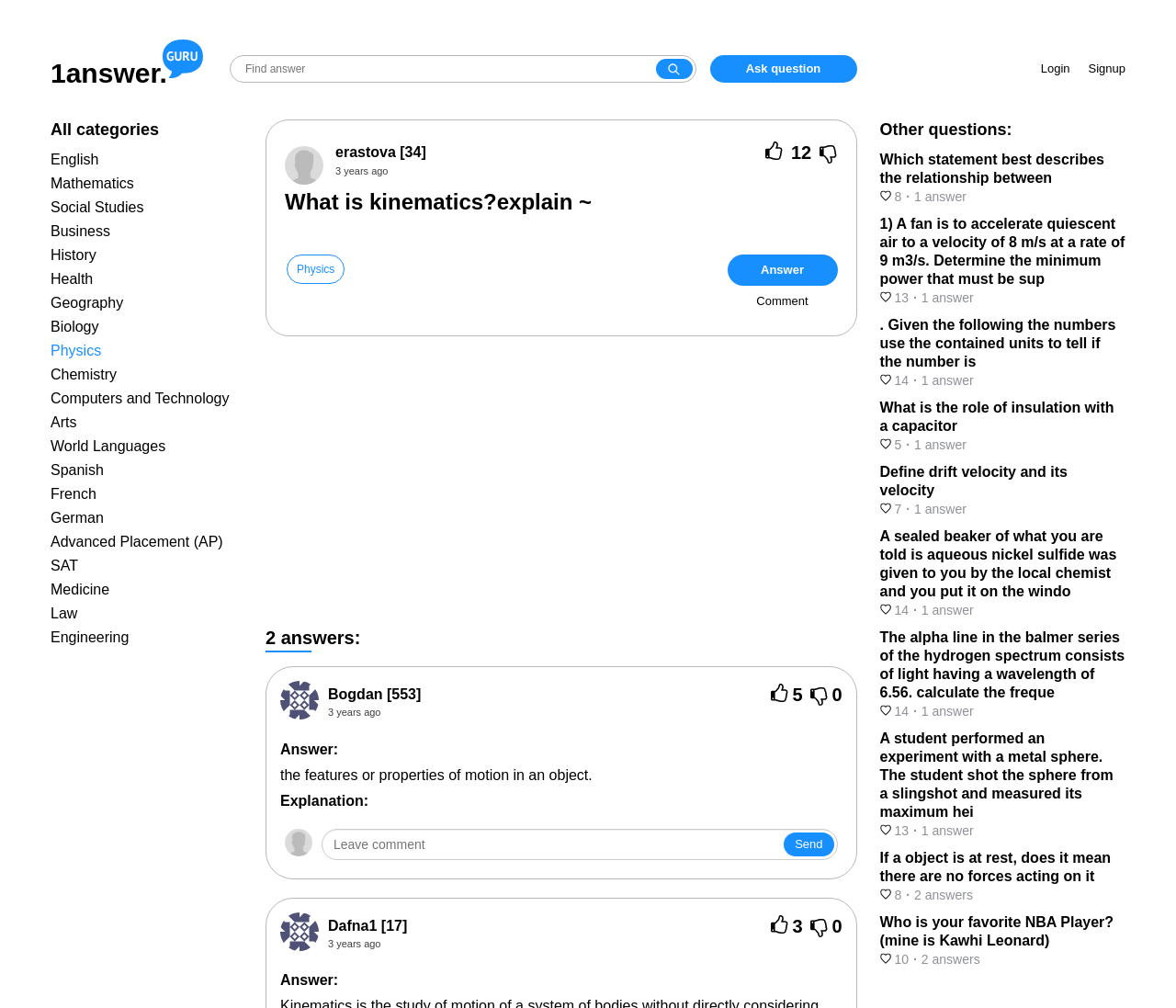Locate the UI element that matches the description Short and Sweet in the webpage screenshot. Return the bounding box coordinates in the format (top-left x, top-left y, bottom-right x, bottom-right y), with values ranging from 0 to 1.

None